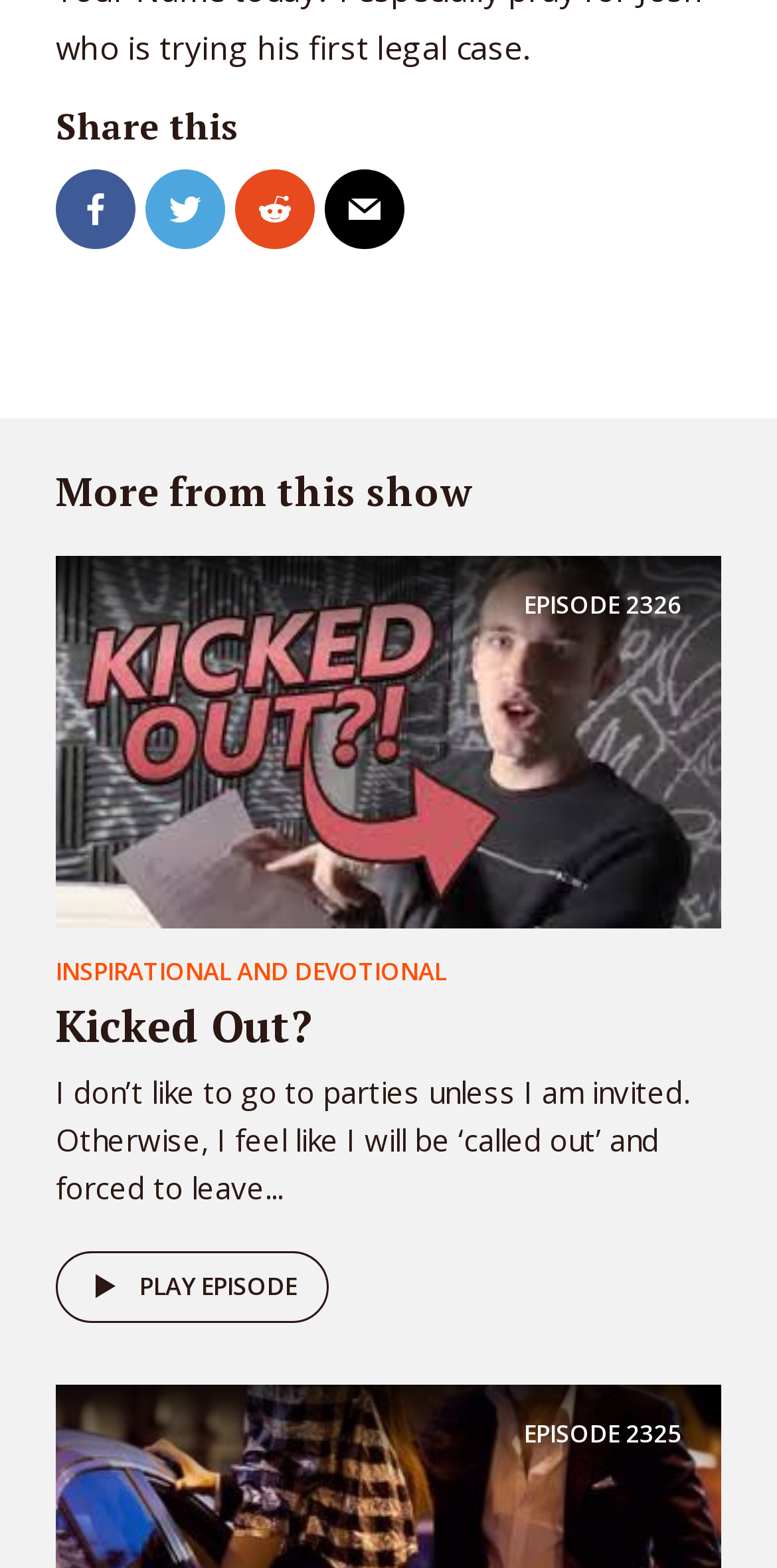Find the bounding box coordinates for the area you need to click to carry out the instruction: "Play episode". The coordinates should be four float numbers between 0 and 1, indicated as [left, top, right, bottom].

[0.072, 0.798, 0.423, 0.844]